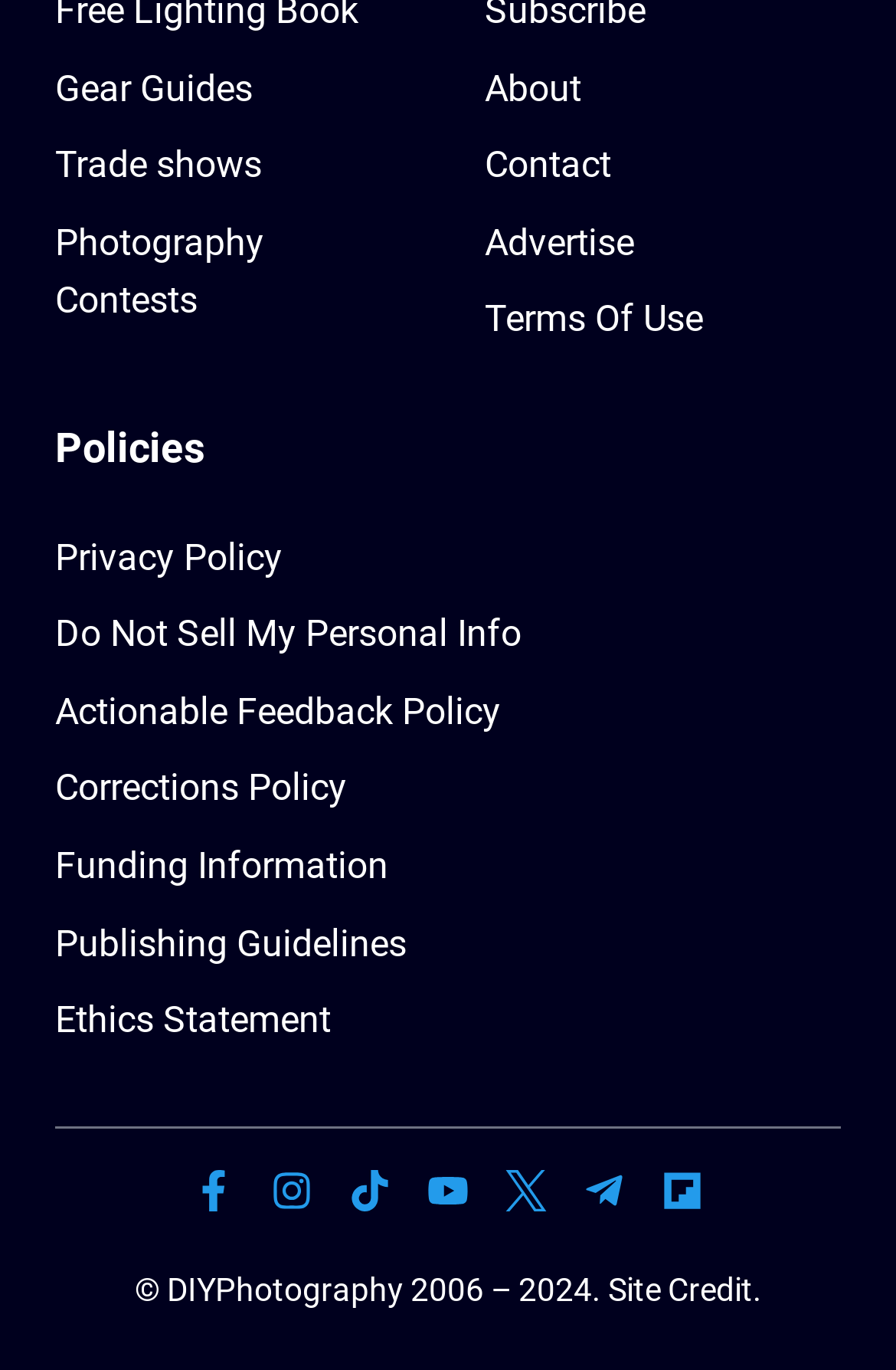Predict the bounding box for the UI component with the following description: "Subscribe".

[0.541, 0.319, 0.721, 0.362]